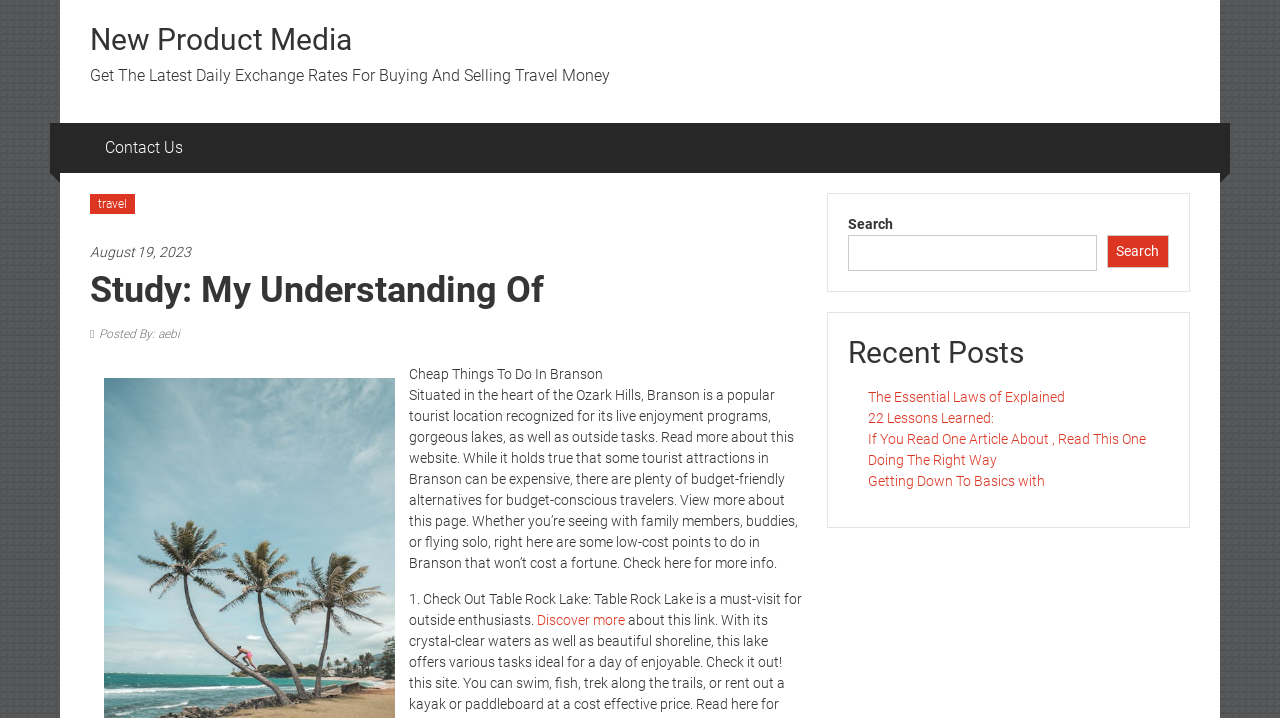Return the bounding box coordinates of the UI element that corresponds to this description: "Search". The coordinates must be given as four float numbers in the range of 0 and 1, [left, top, right, bottom].

[0.864, 0.327, 0.913, 0.373]